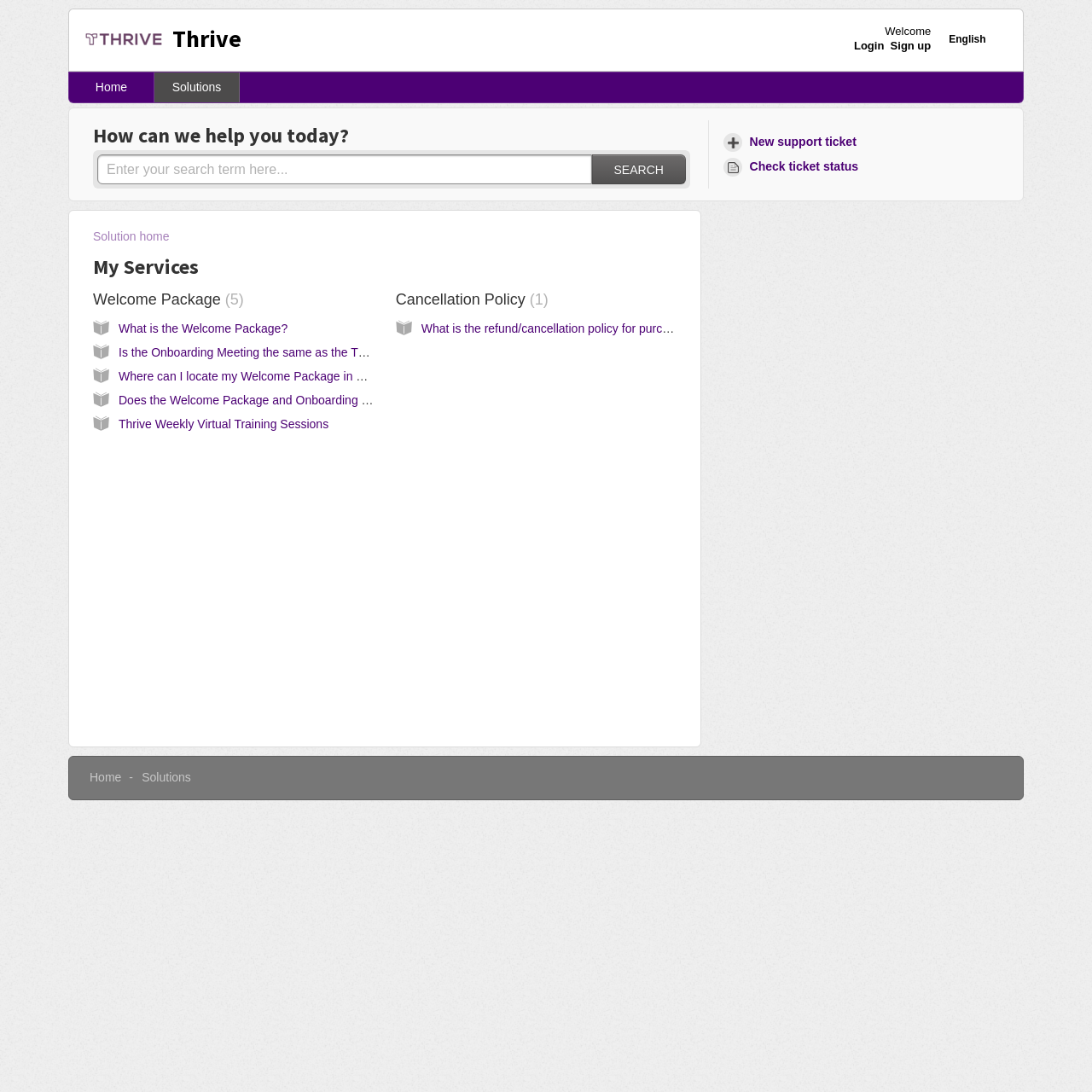What is the purpose of the search bar? Analyze the screenshot and reply with just one word or a short phrase.

To search for support tickets